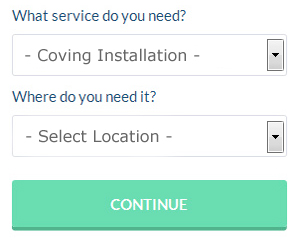What is the label on the prominent button?
Could you answer the question in a detailed manner, providing as much information as possible?

The label on the prominent button is 'CONTINUE' because the caption explicitly describes the button as 'a prominent button labeled CONTINUE' that invites users to proceed with their selection.